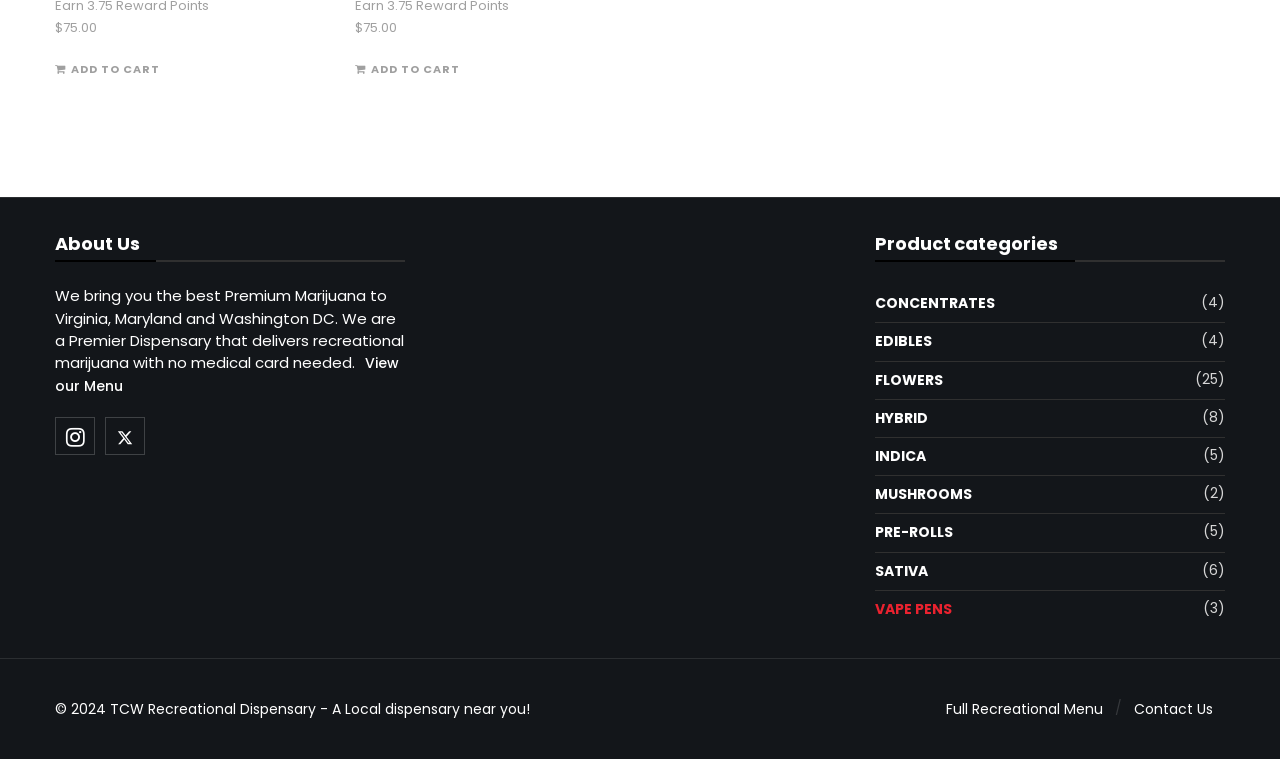Locate the bounding box of the UI element with the following description: "Add to cart".

[0.043, 0.067, 0.125, 0.115]